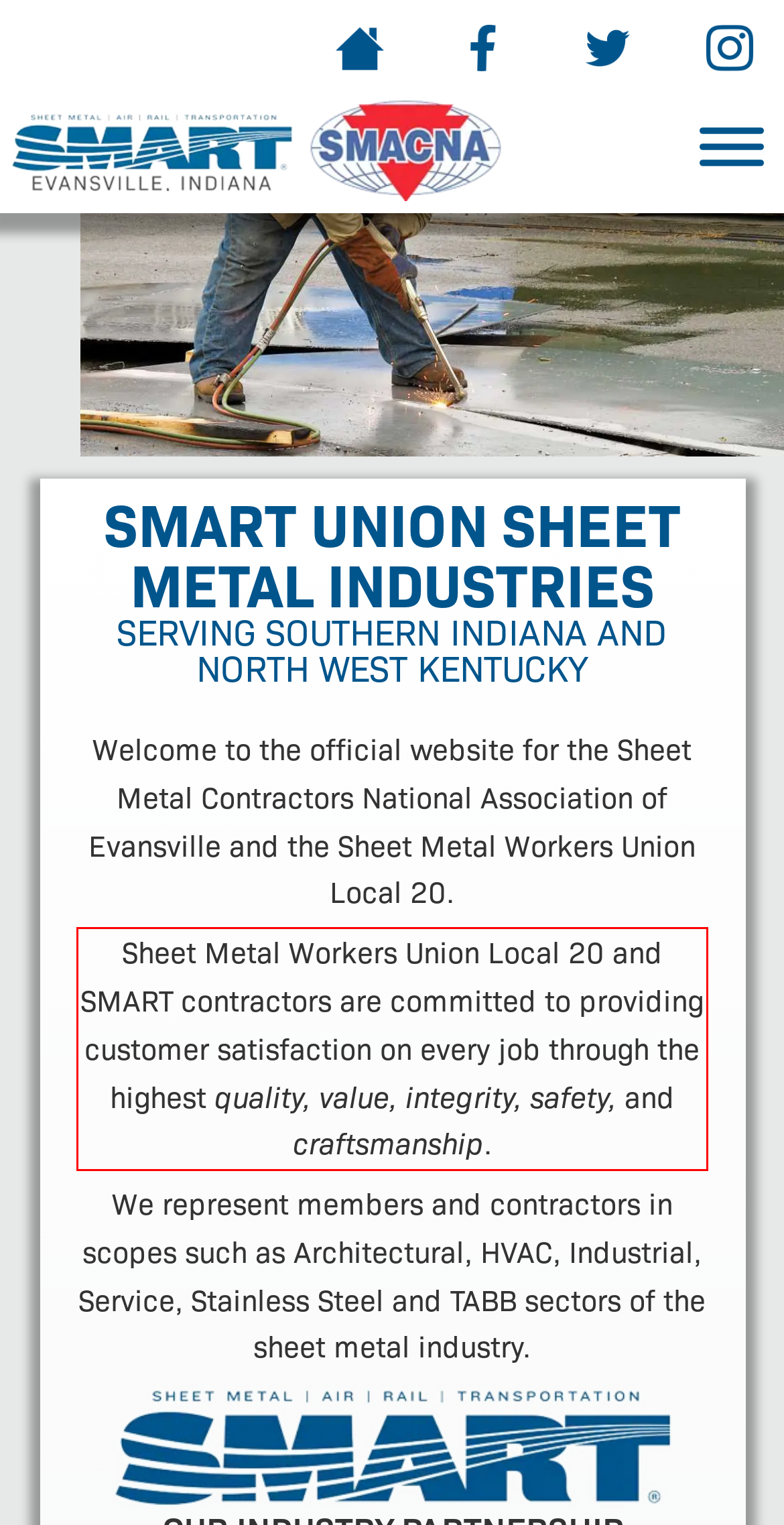Using the webpage screenshot, recognize and capture the text within the red bounding box.

Sheet Metal Workers Union Local 20 and SMART contractors are committed to providing customer satisfaction on every job through the highest quality, value, integrity, safety, and craftsmanship.